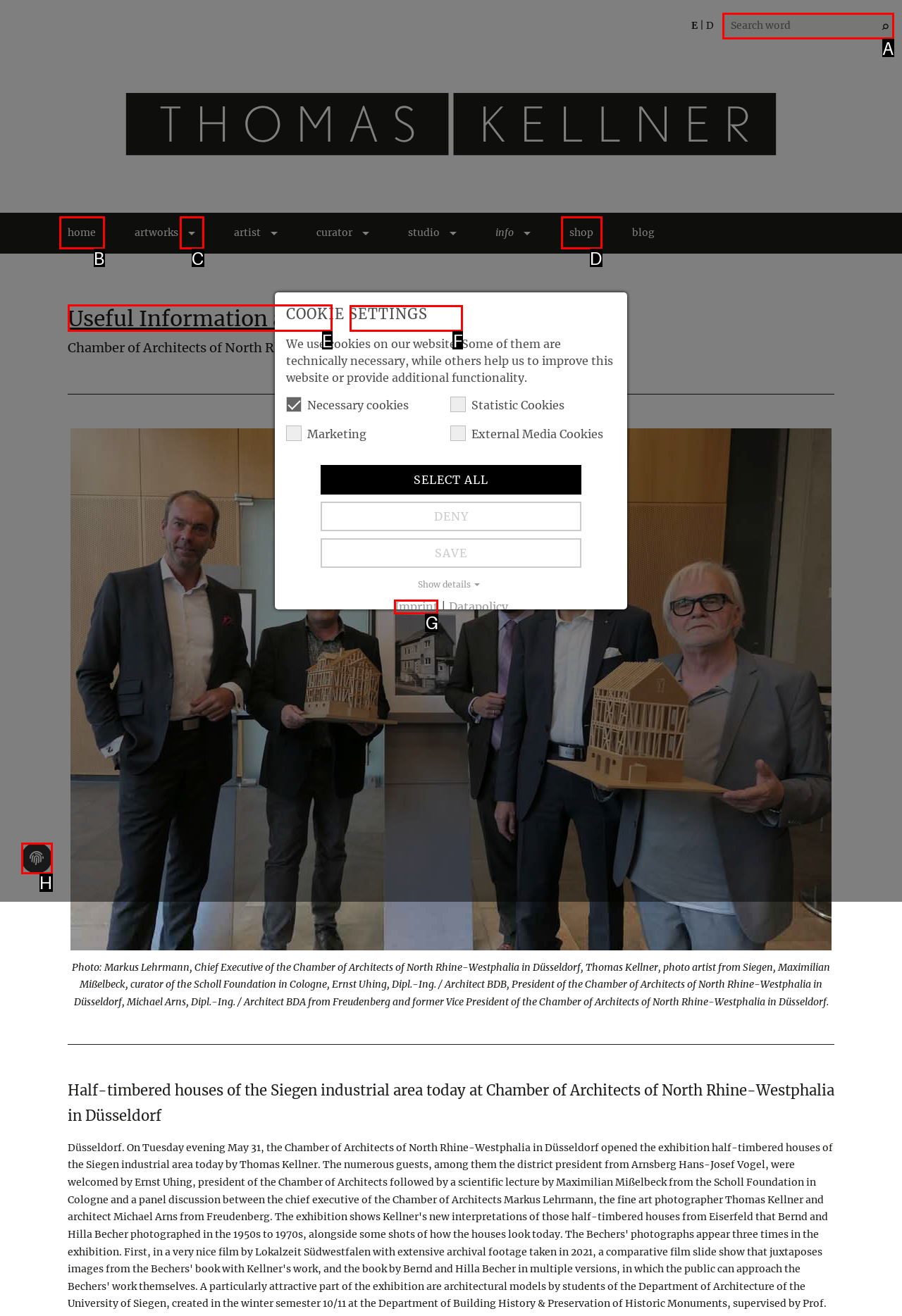Select the correct UI element to complete the task: Read the newsroom
Please provide the letter of the chosen option.

F